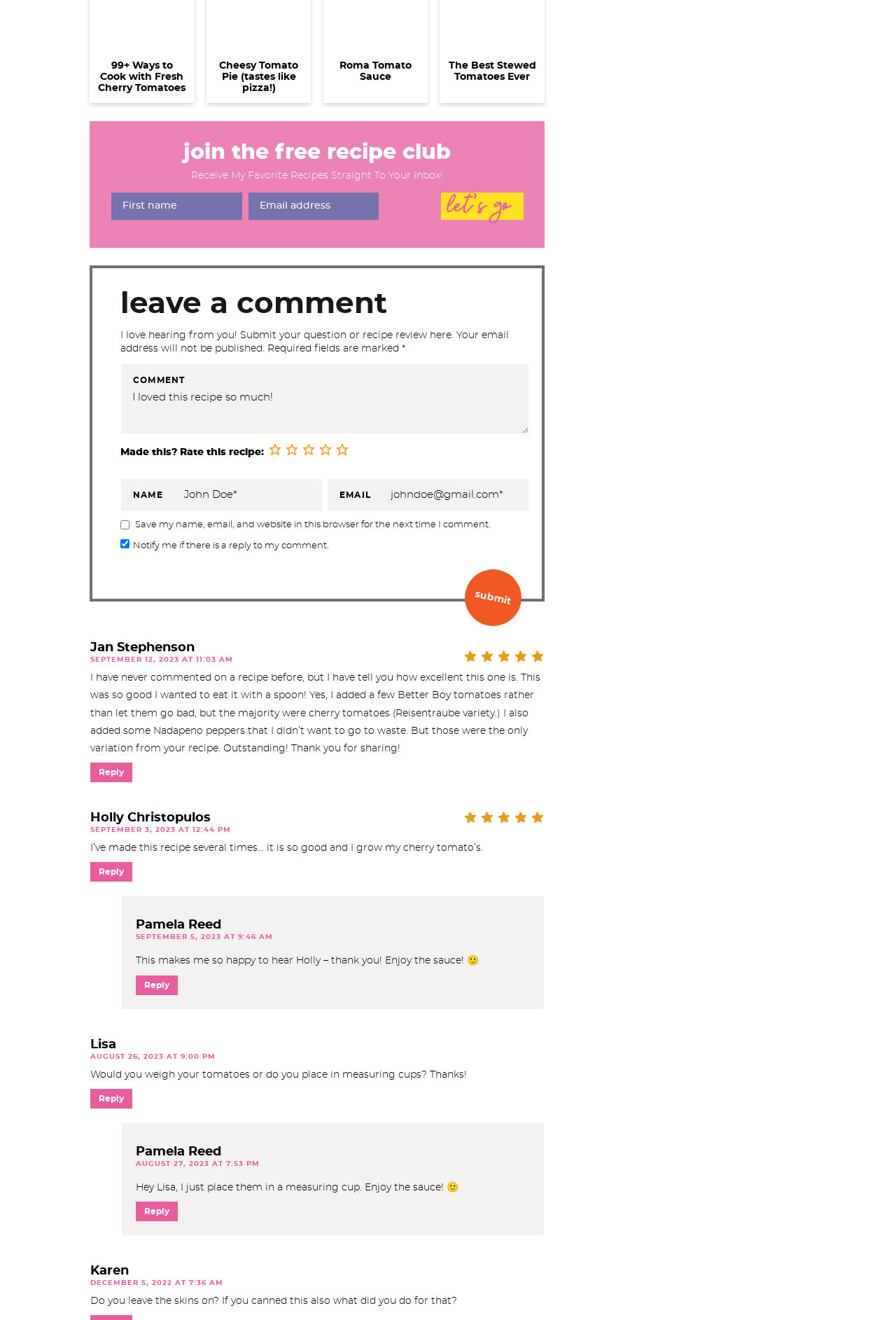What is the purpose of the 'join the free recipe club' section?
Please answer the question as detailed as possible.

The 'join the free recipe club' section is a form that allows users to input their first name and email address to receive recipes via email. This is evident from the presence of text fields for first name and email address, as well as a submit button with the text 'let's go'.